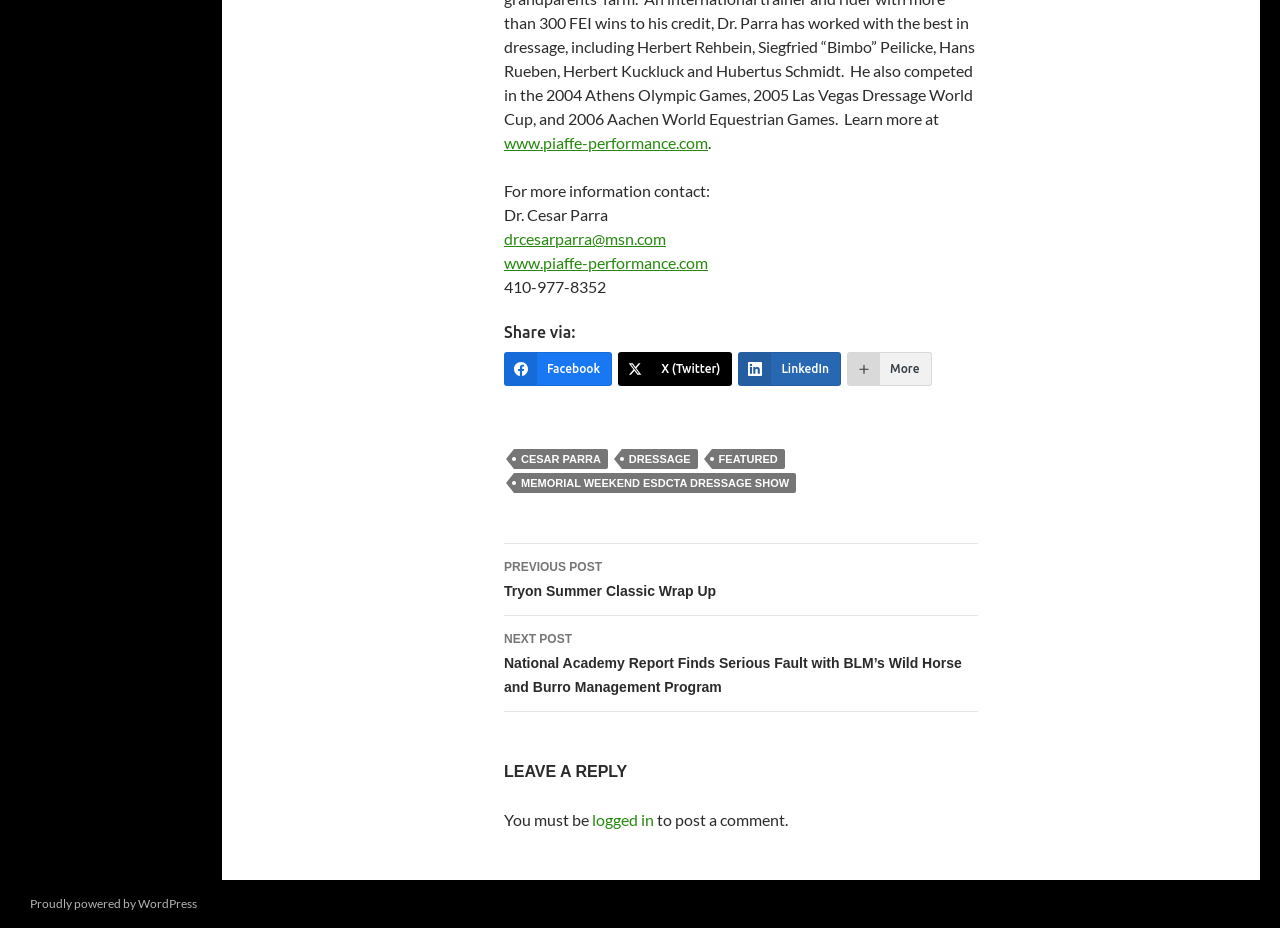Based on the provided description, "Memorial Weekend ESDCTA Dressage Show", find the bounding box of the corresponding UI element in the screenshot.

[0.402, 0.51, 0.622, 0.531]